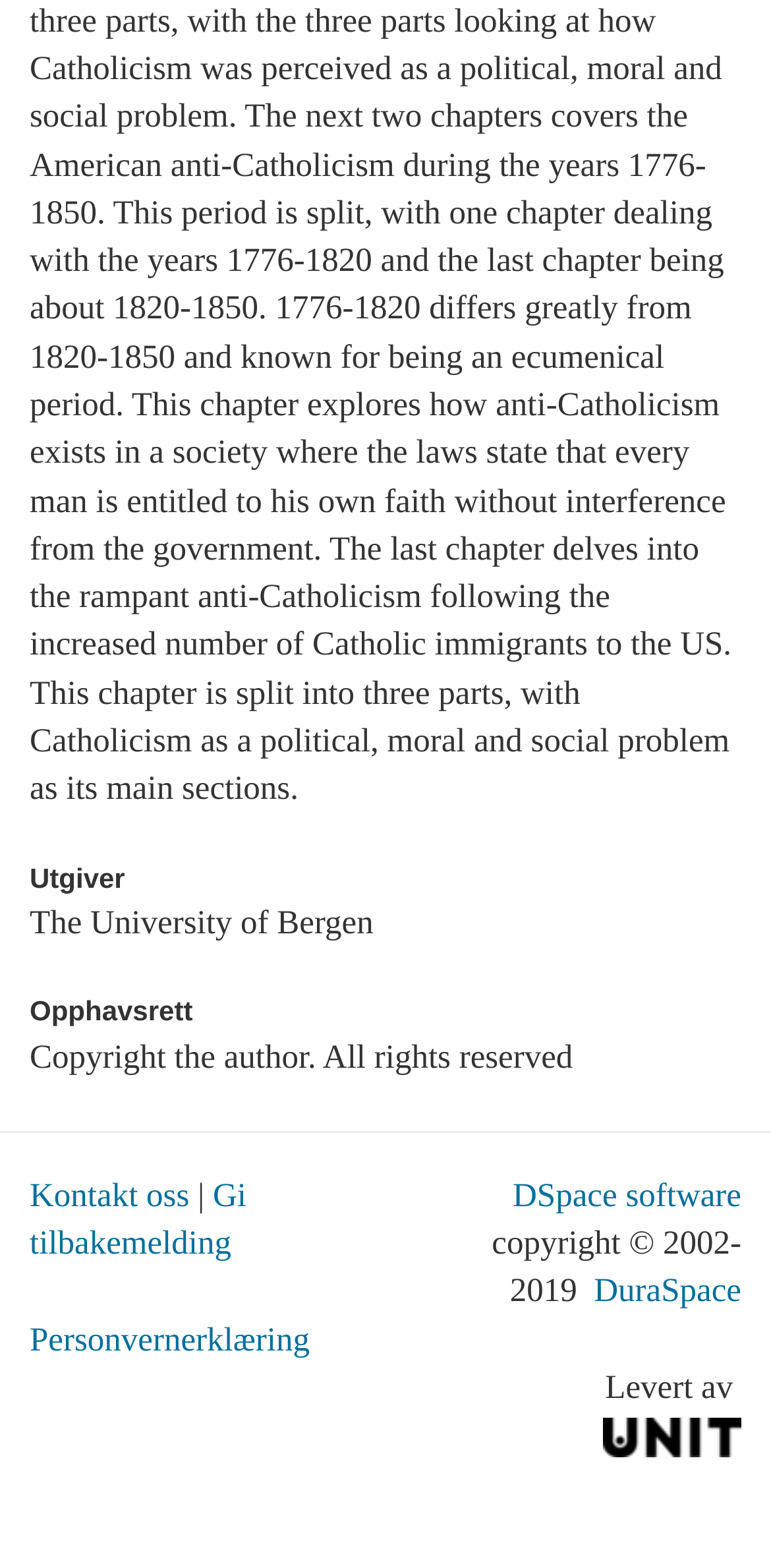Please analyze the image and give a detailed answer to the question:
Who is providing the service?

The answer can be found in the link element with the text 'Unit' which is a child of the contentinfo element and is located at the bottom of the page, accompanied by an image with the same name.